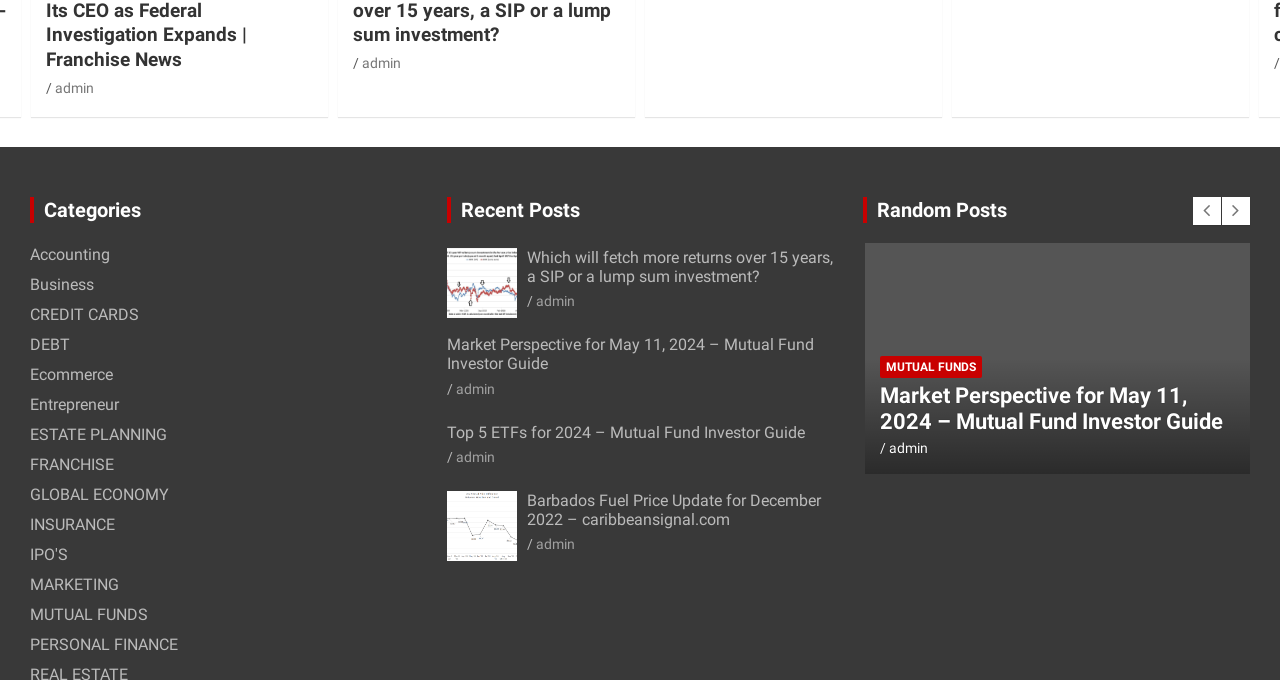Show the bounding box coordinates for the element that needs to be clicked to execute the following instruction: "Click on the 'Top 5 ETFs for 2024 – Mutual Fund Investor Guide' link". Provide the coordinates in the form of four float numbers between 0 and 1, i.e., [left, top, right, bottom].

[0.349, 0.621, 0.629, 0.649]